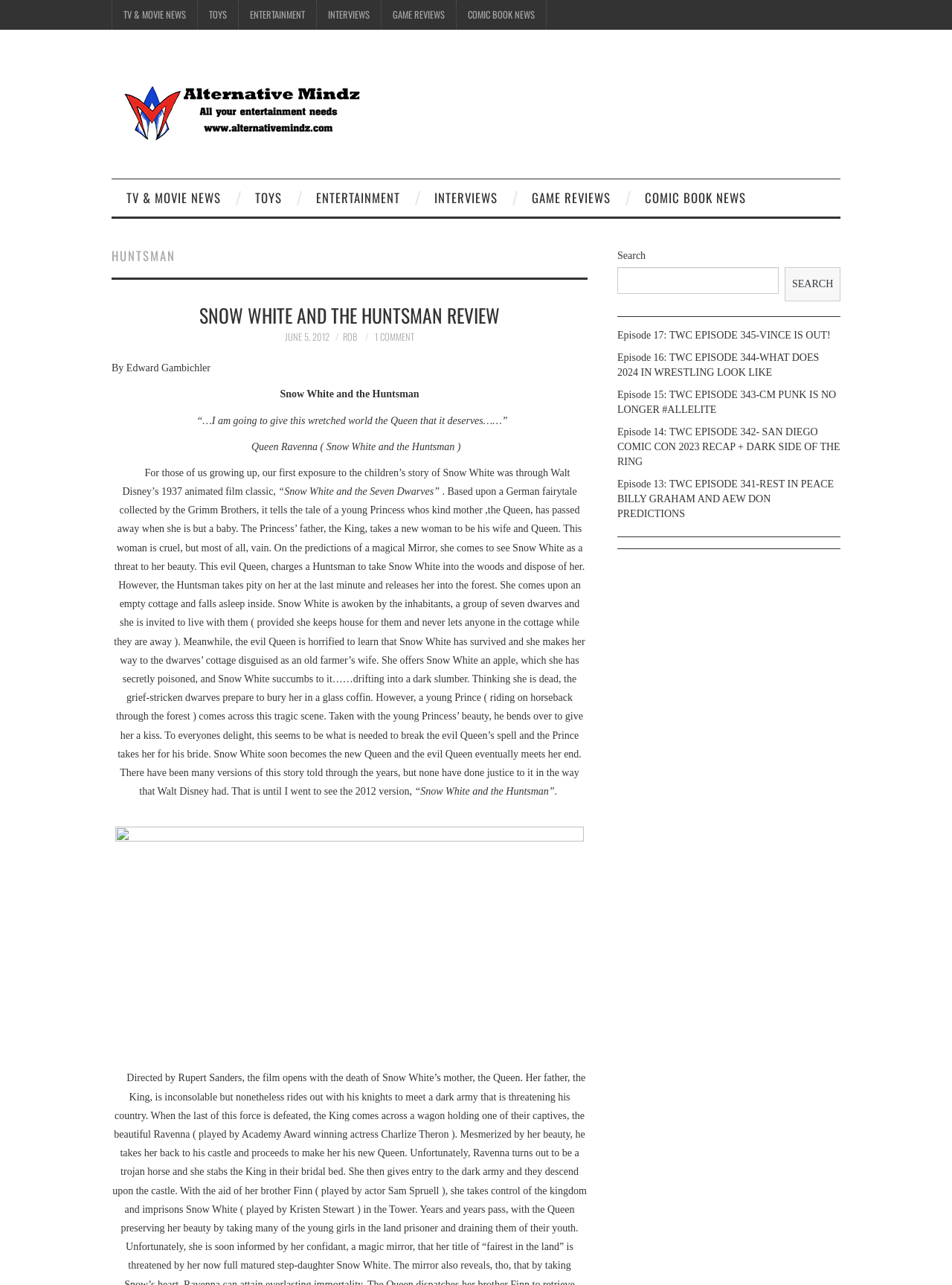Identify the bounding box coordinates of the area that should be clicked in order to complete the given instruction: "Explore free resources". The bounding box coordinates should be four float numbers between 0 and 1, i.e., [left, top, right, bottom].

None